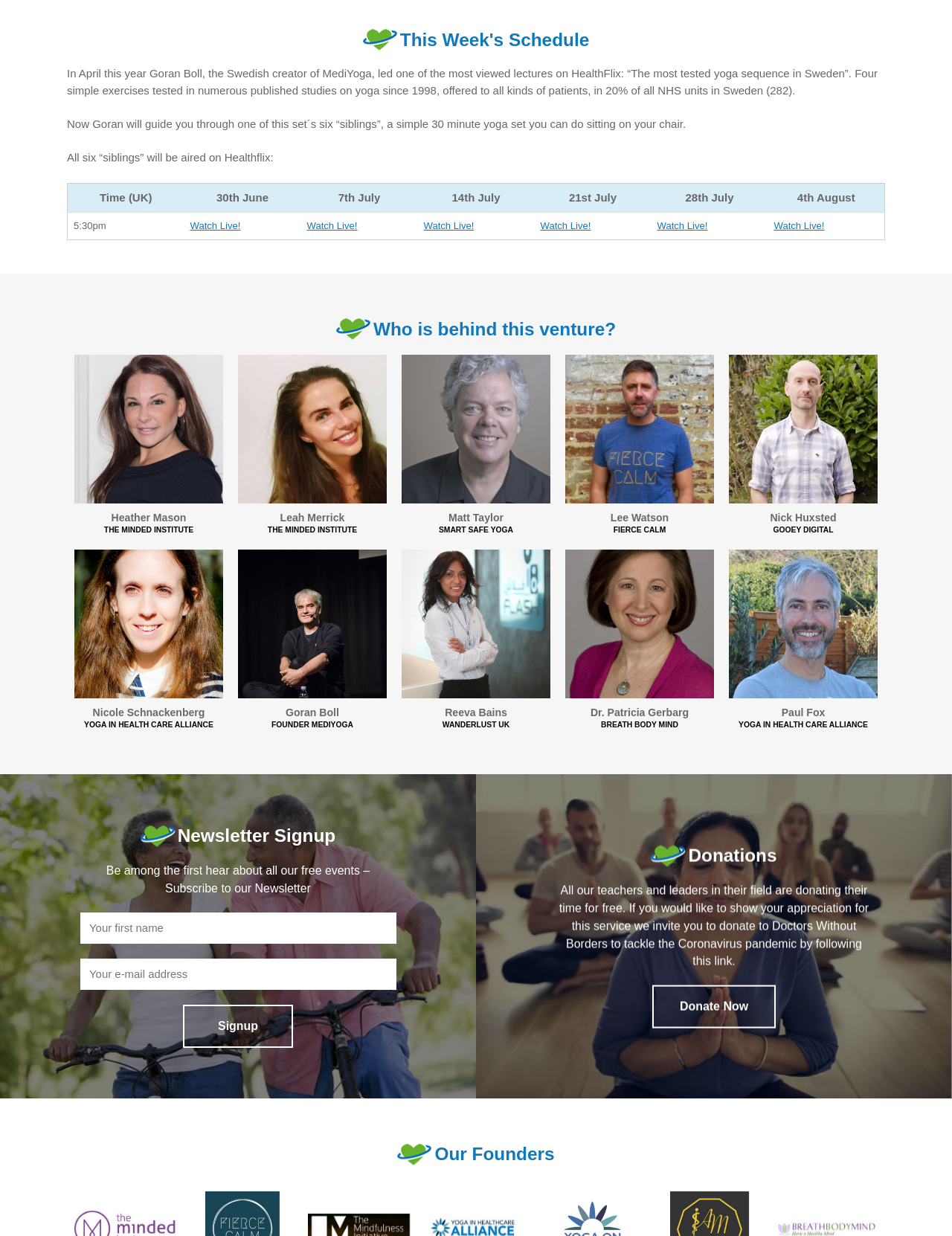What is the purpose of the newsletter signup?
Refer to the image and provide a detailed answer to the question.

The purpose of the newsletter signup is to be among the first to hear about all the free events, as indicated by the StaticText element near the newsletter signup form.